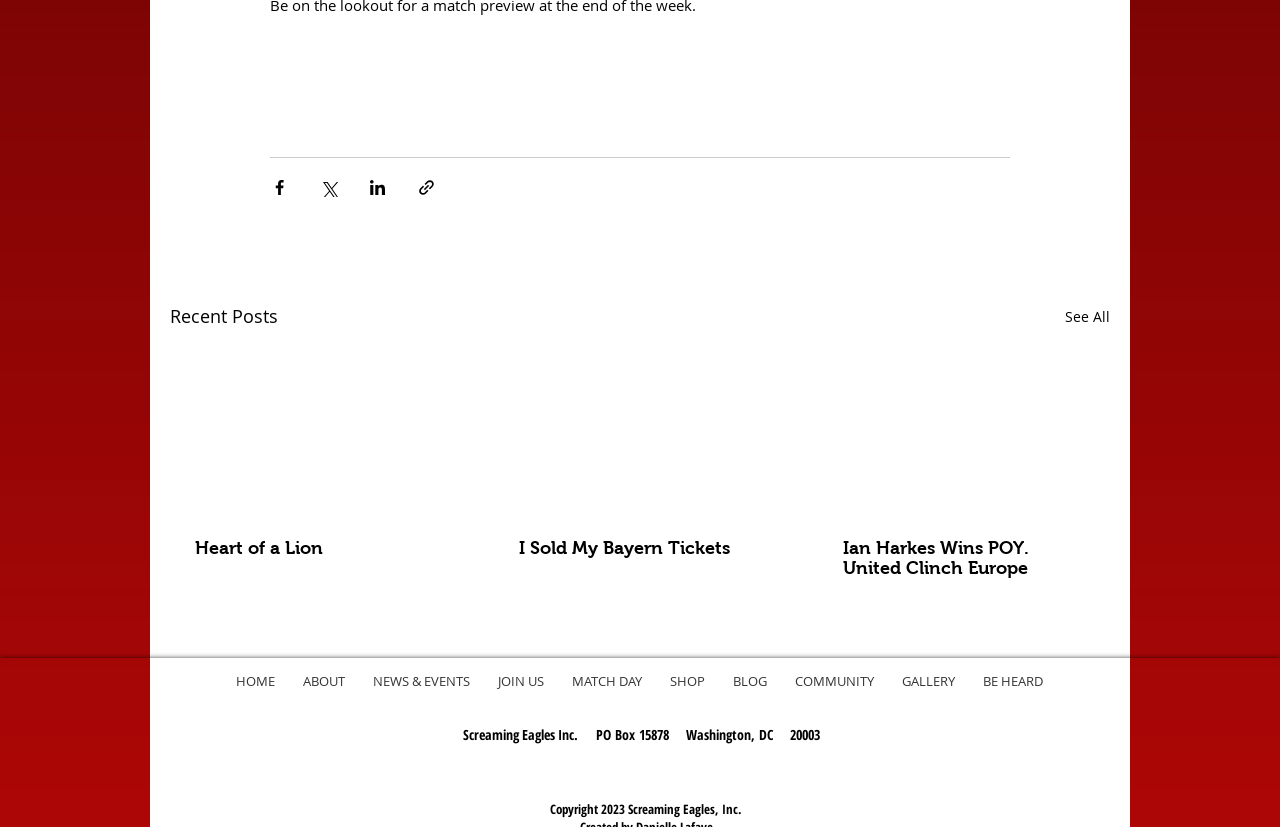Could you please study the image and provide a detailed answer to the question:
What is the name of the organization?

The name of the organization can be found at the bottom of the webpage, in the static text element that contains the address and PO box information.